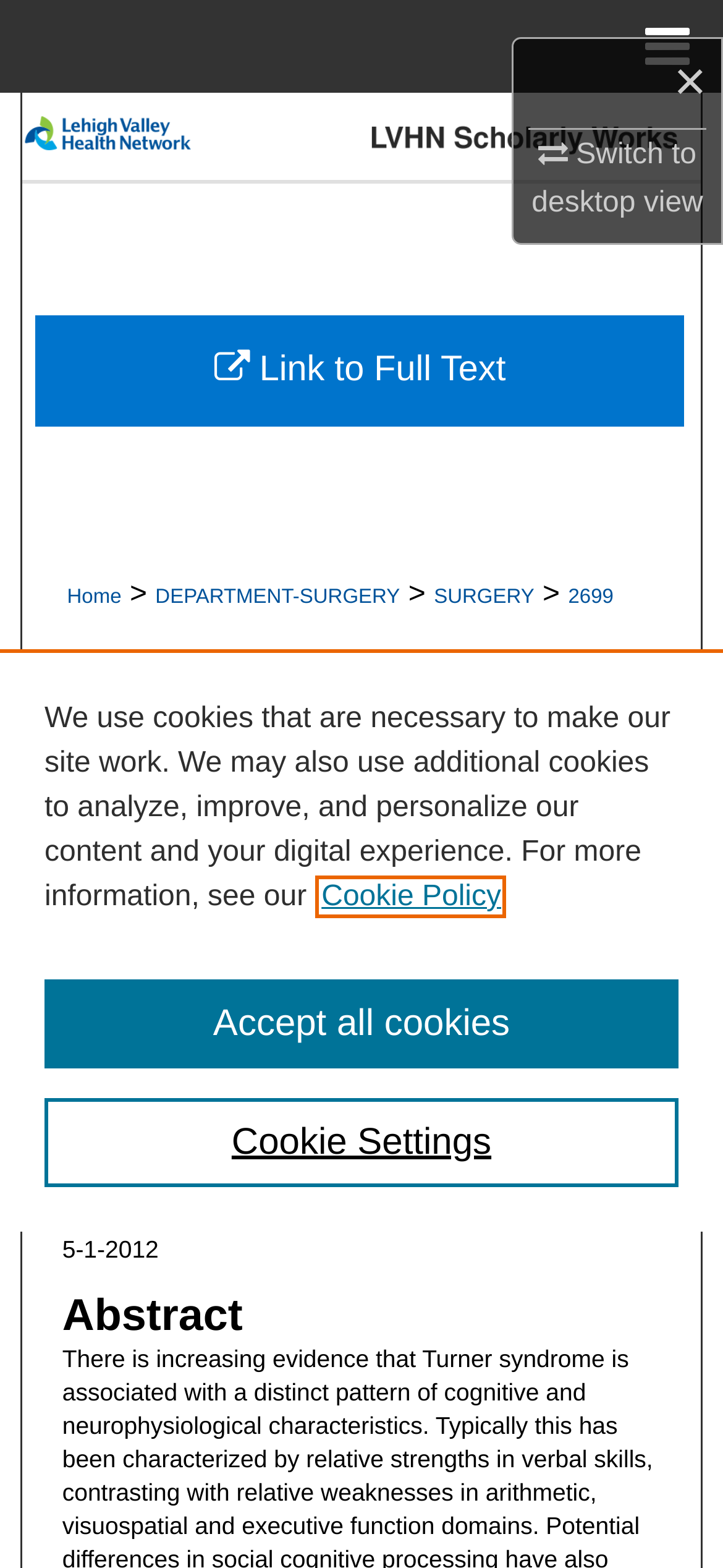Specify the bounding box coordinates of the element's region that should be clicked to achieve the following instruction: "View full text". The bounding box coordinates consist of four float numbers between 0 and 1, in the format [left, top, right, bottom].

[0.049, 0.162, 0.947, 0.232]